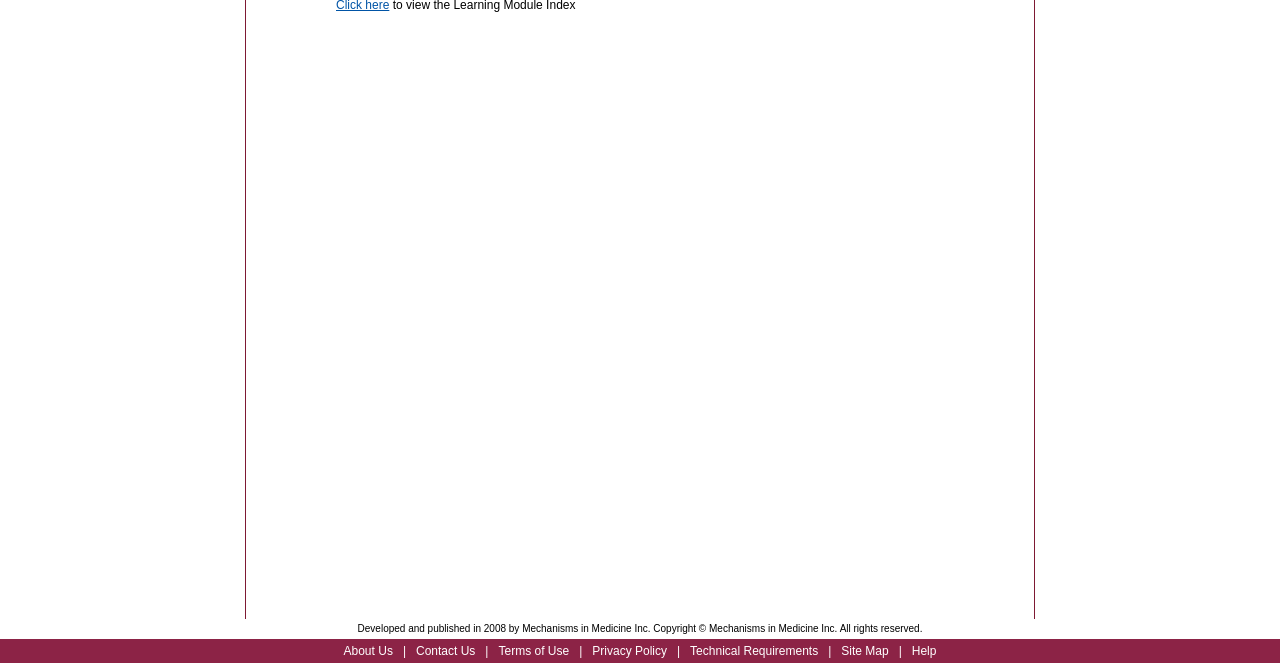Based on the element description "Help", predict the bounding box coordinates of the UI element.

[0.708, 0.971, 0.736, 0.992]